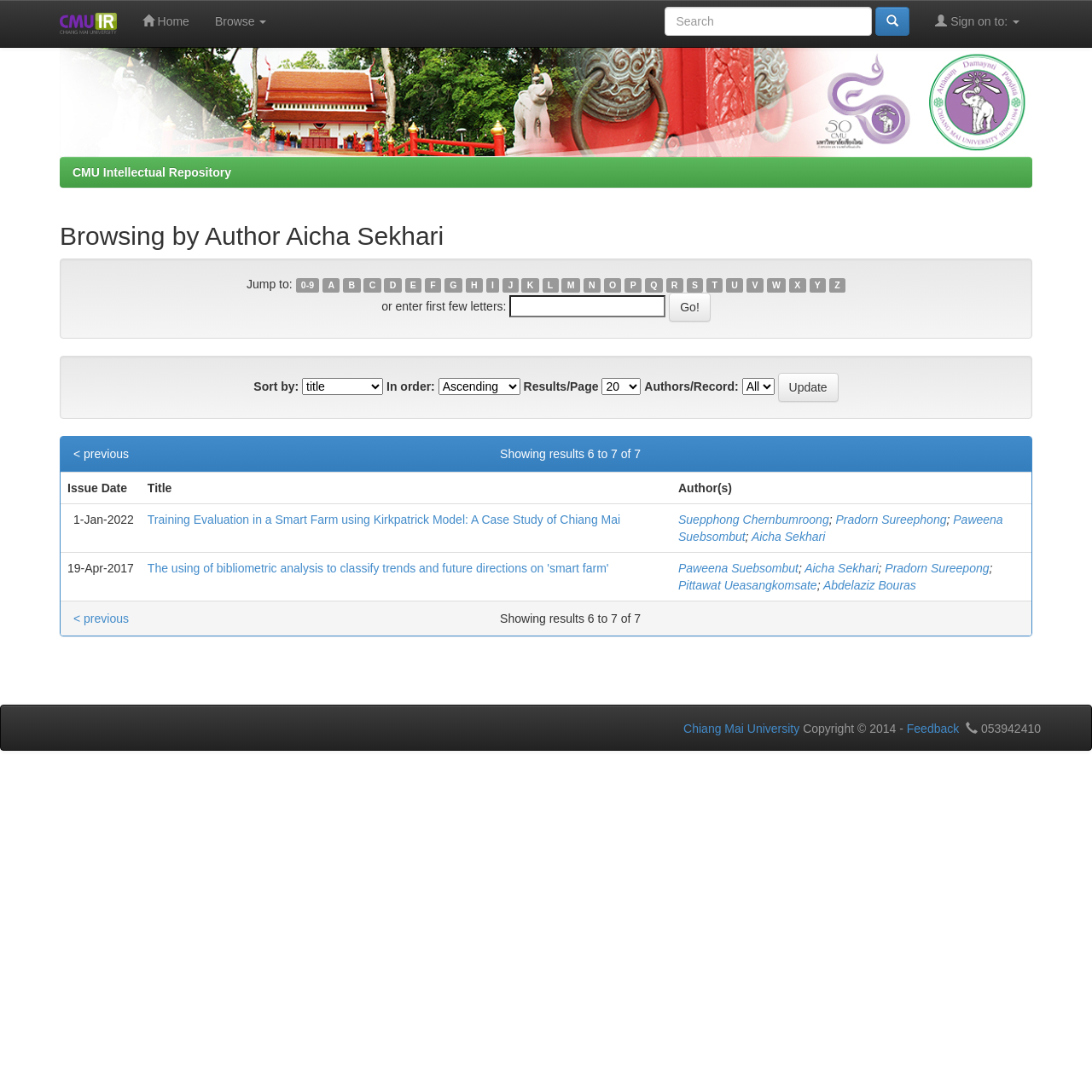Determine the coordinates of the bounding box that should be clicked to complete the instruction: "Browse by author 'A'". The coordinates should be represented by four float numbers between 0 and 1: [left, top, right, bottom].

[0.295, 0.255, 0.311, 0.268]